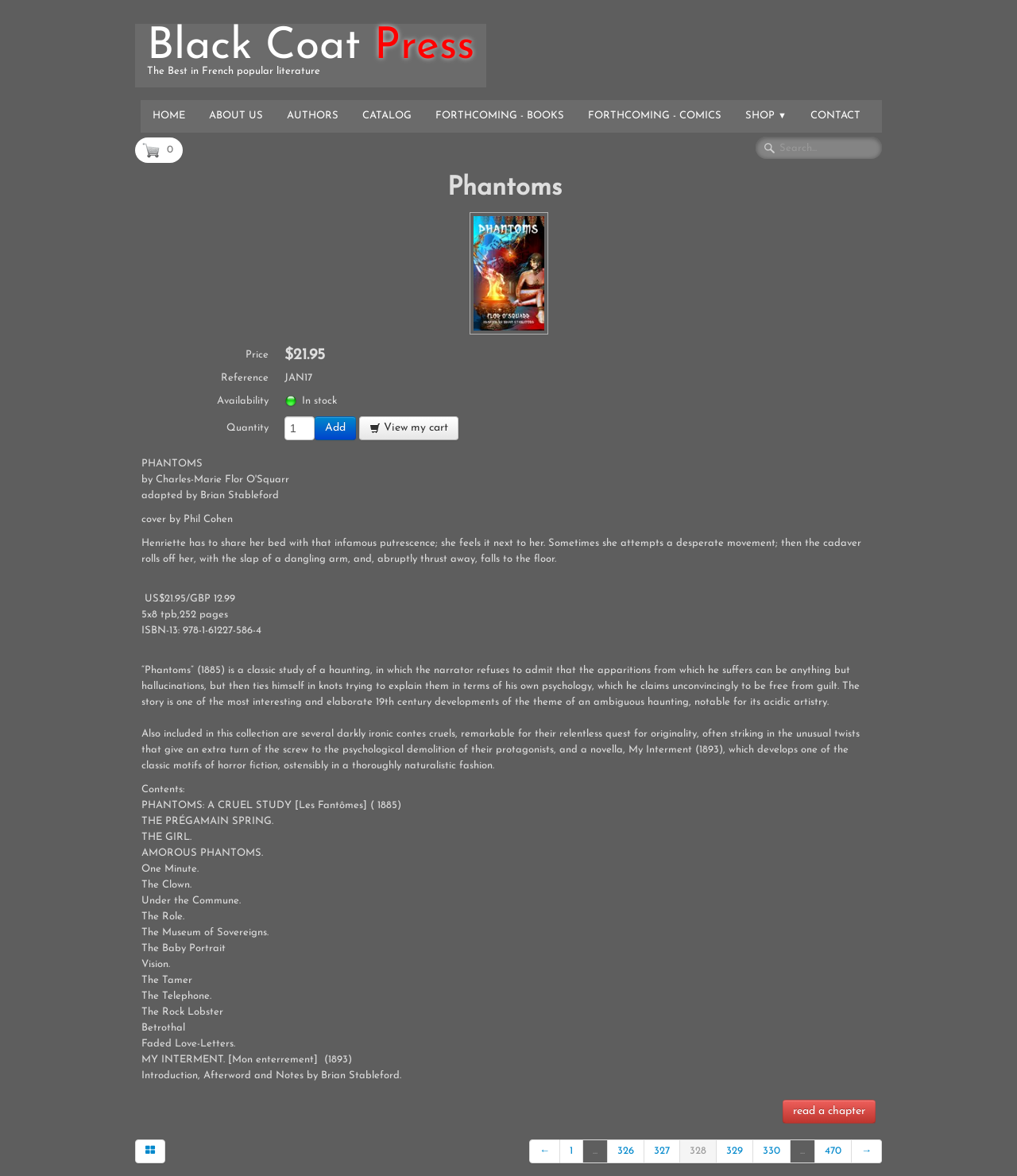Provide the bounding box coordinates of the HTML element described by the text: "View my cart".

[0.353, 0.354, 0.451, 0.374]